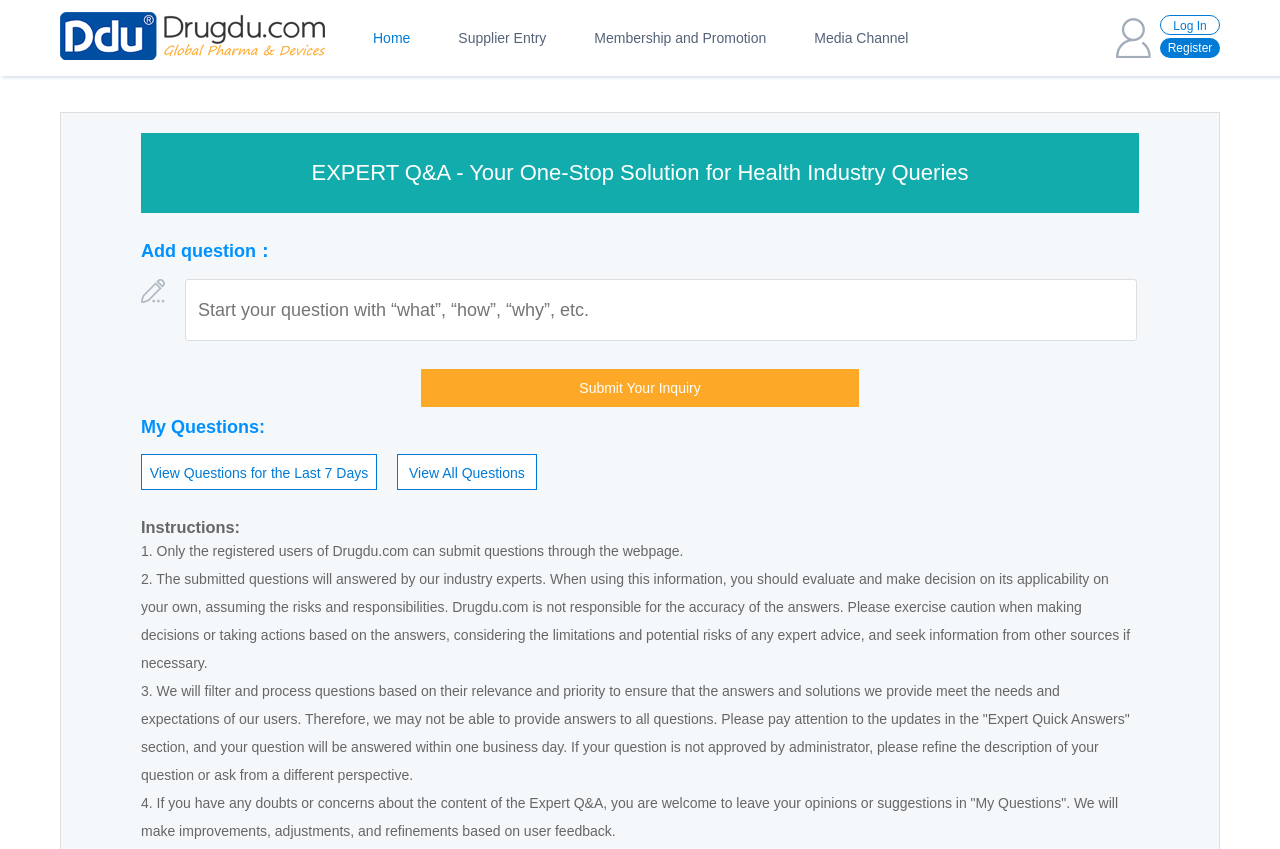Determine the bounding box coordinates for the area that should be clicked to carry out the following instruction: "View questions for the last 7 days".

[0.11, 0.535, 0.295, 0.577]